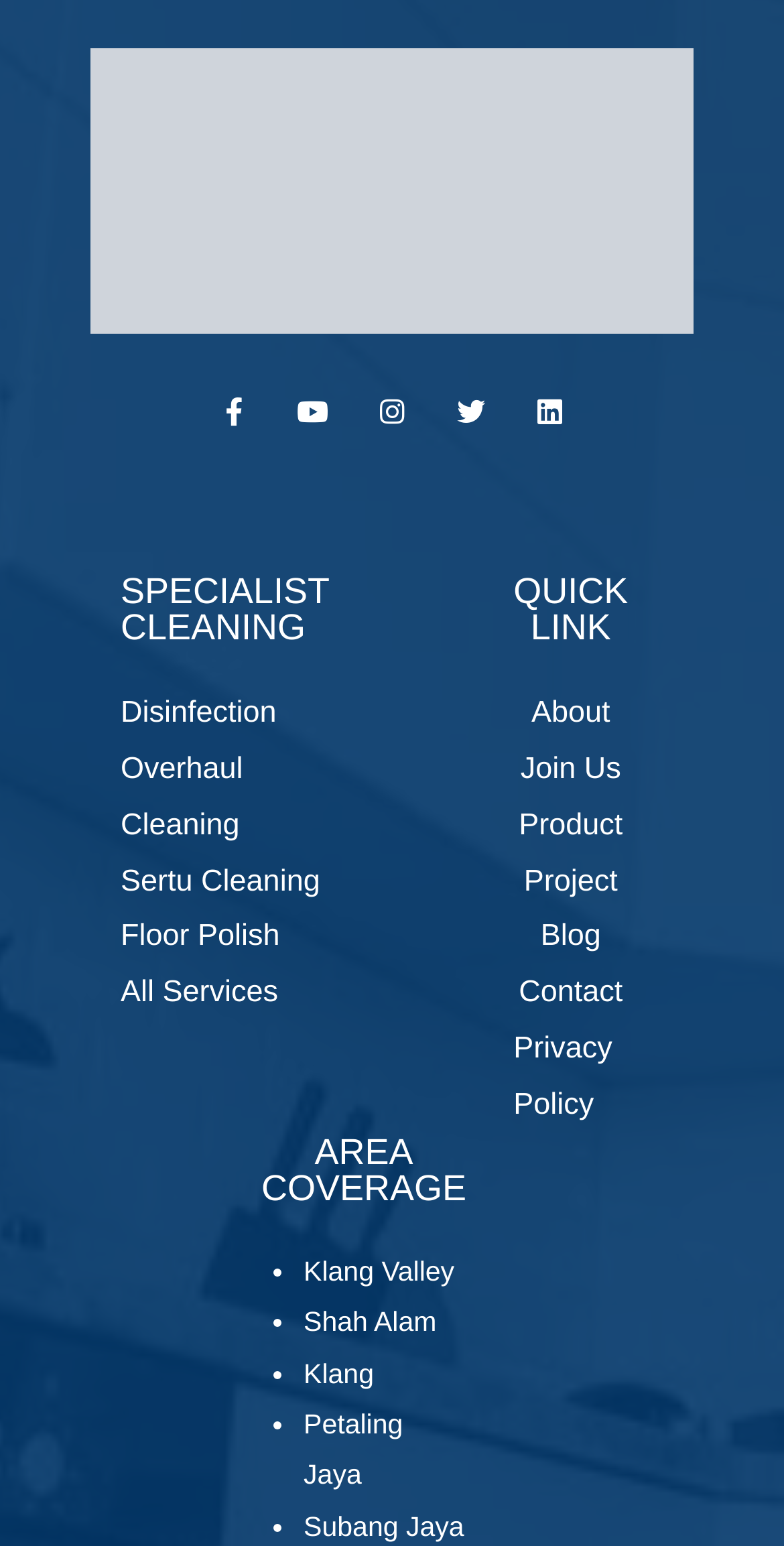Please predict the bounding box coordinates (top-left x, top-left y, bottom-right x, bottom-right y) for the UI element in the screenshot that fits the description: Sertu Cleaning

[0.154, 0.552, 0.408, 0.588]